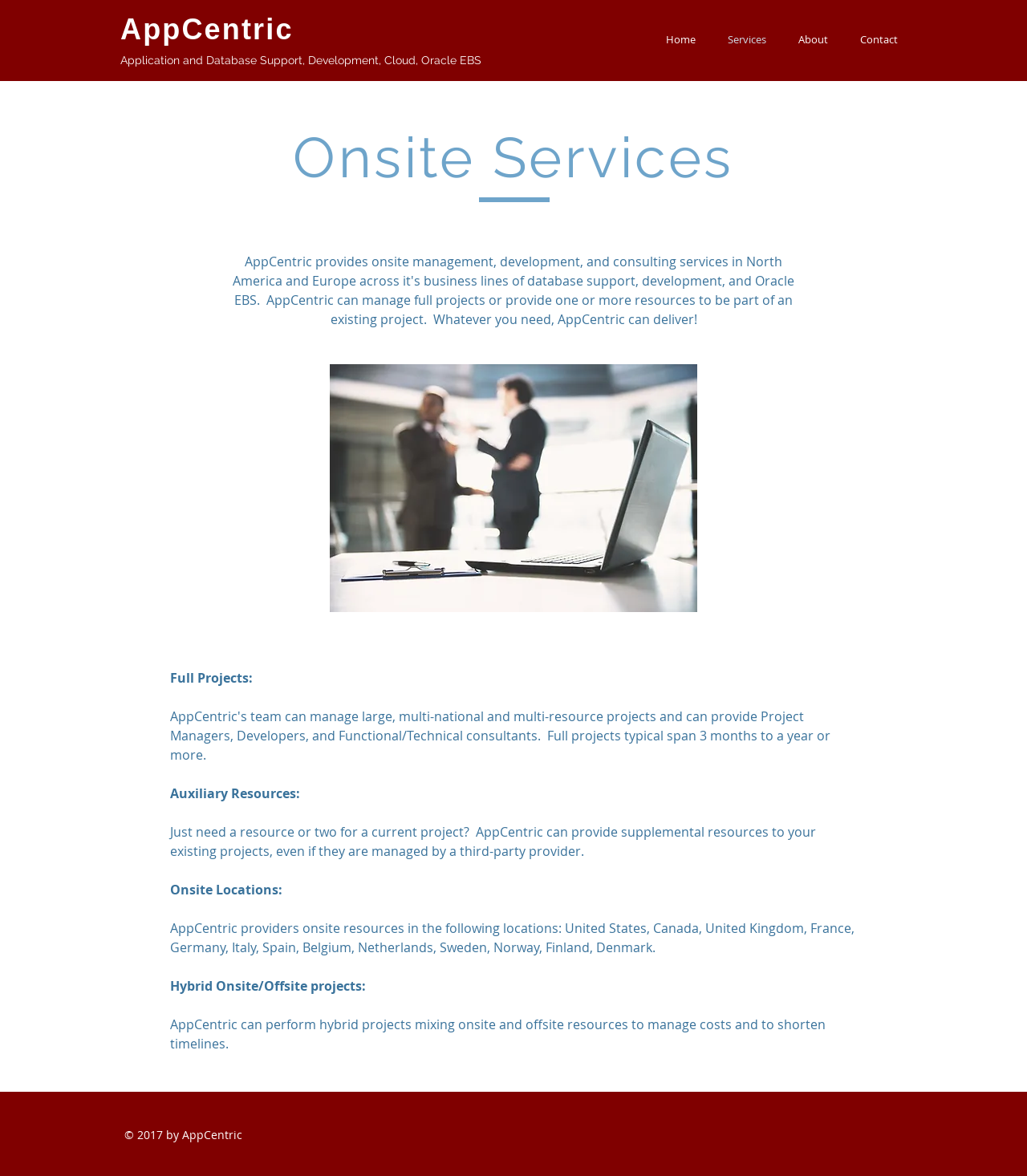Can you give a comprehensive explanation to the question given the content of the image?
What is the company name?

The company name is obtained from the heading element 'AppCentric' at the top of the webpage, which is also a link.